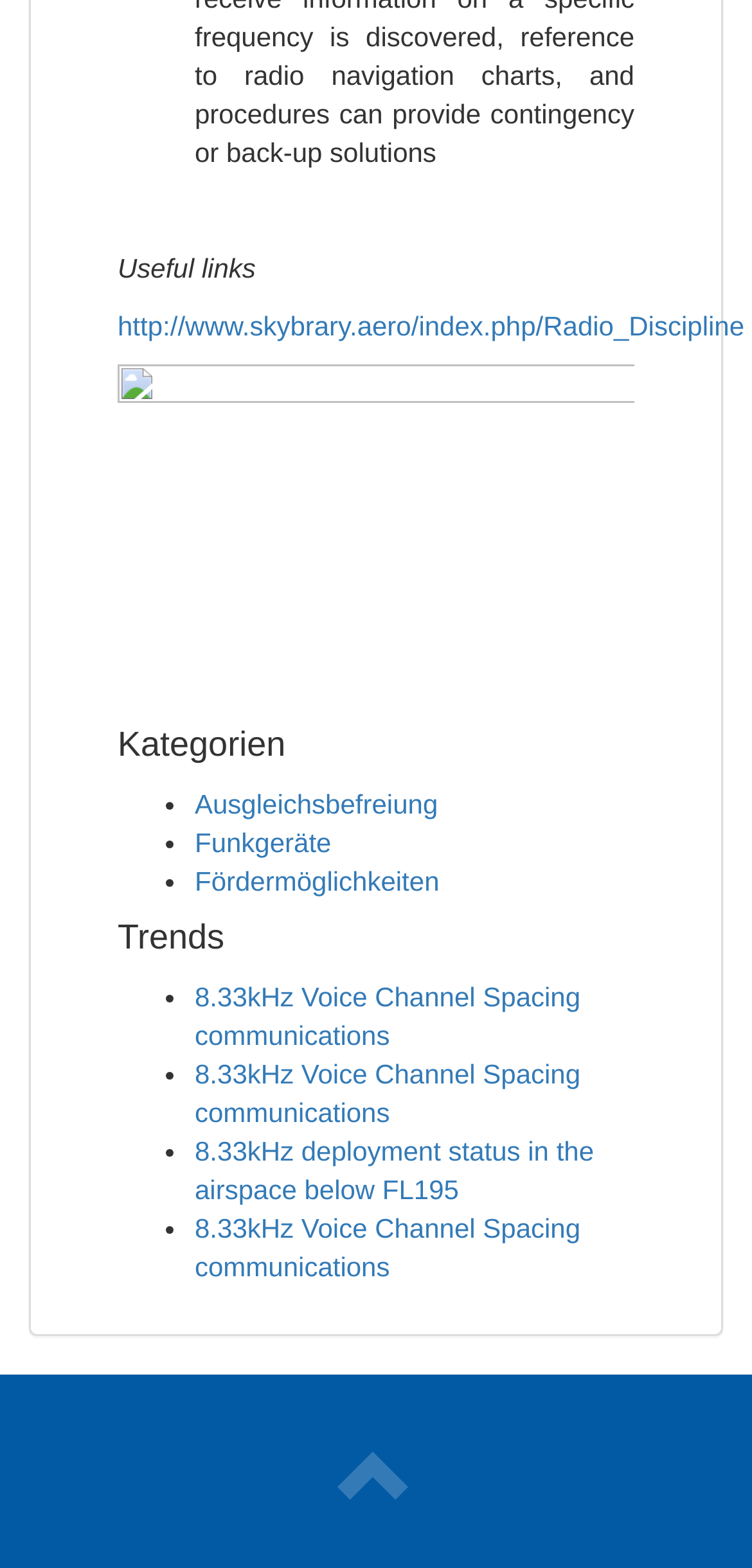How many list markers are on the page?
Look at the image and respond with a one-word or short phrase answer.

7